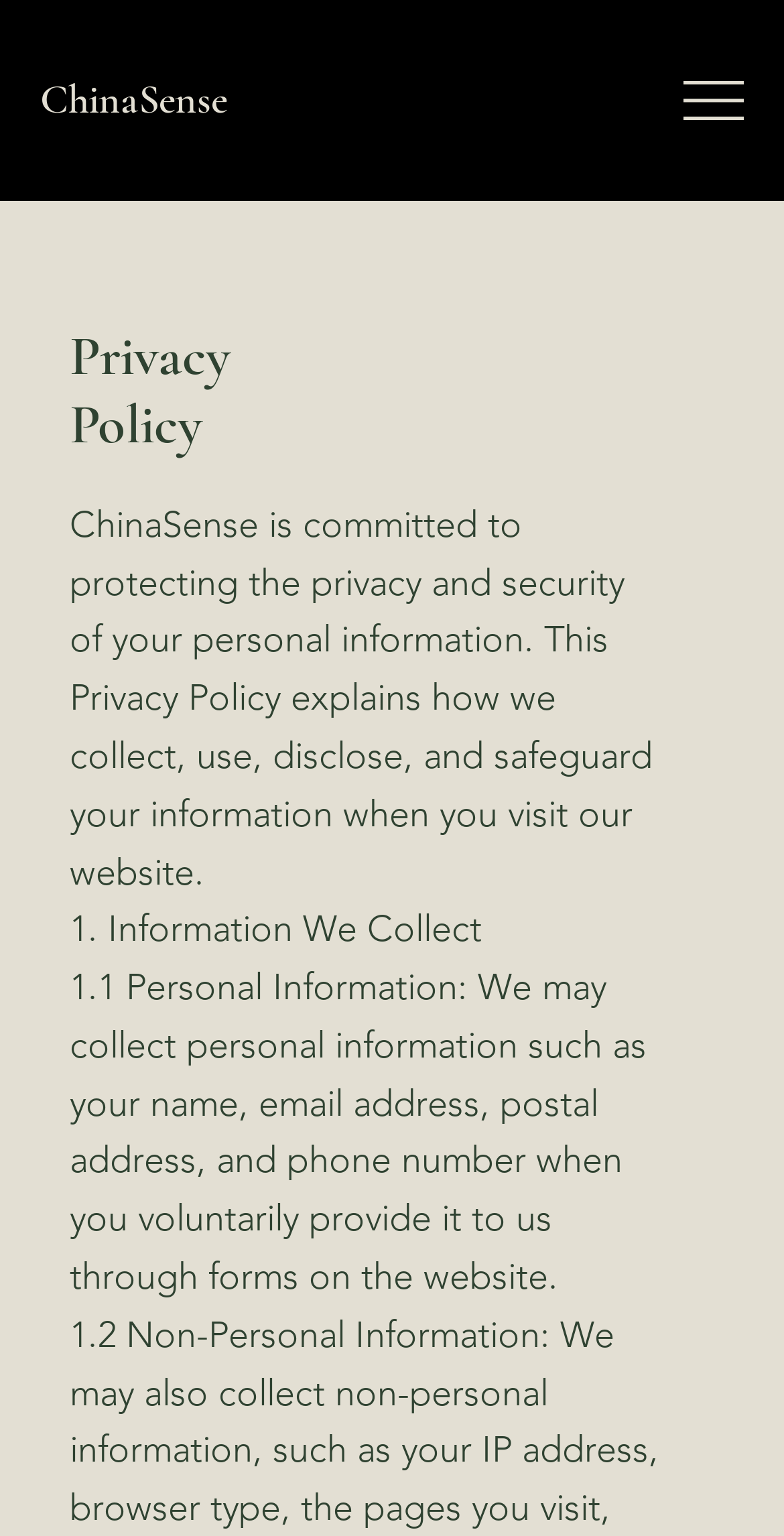What is the name of the website?
Based on the visual details in the image, please answer the question thoroughly.

The name of the website can be determined by looking at the link element at the top left corner of the webpage, which says 'ChinaSense'.